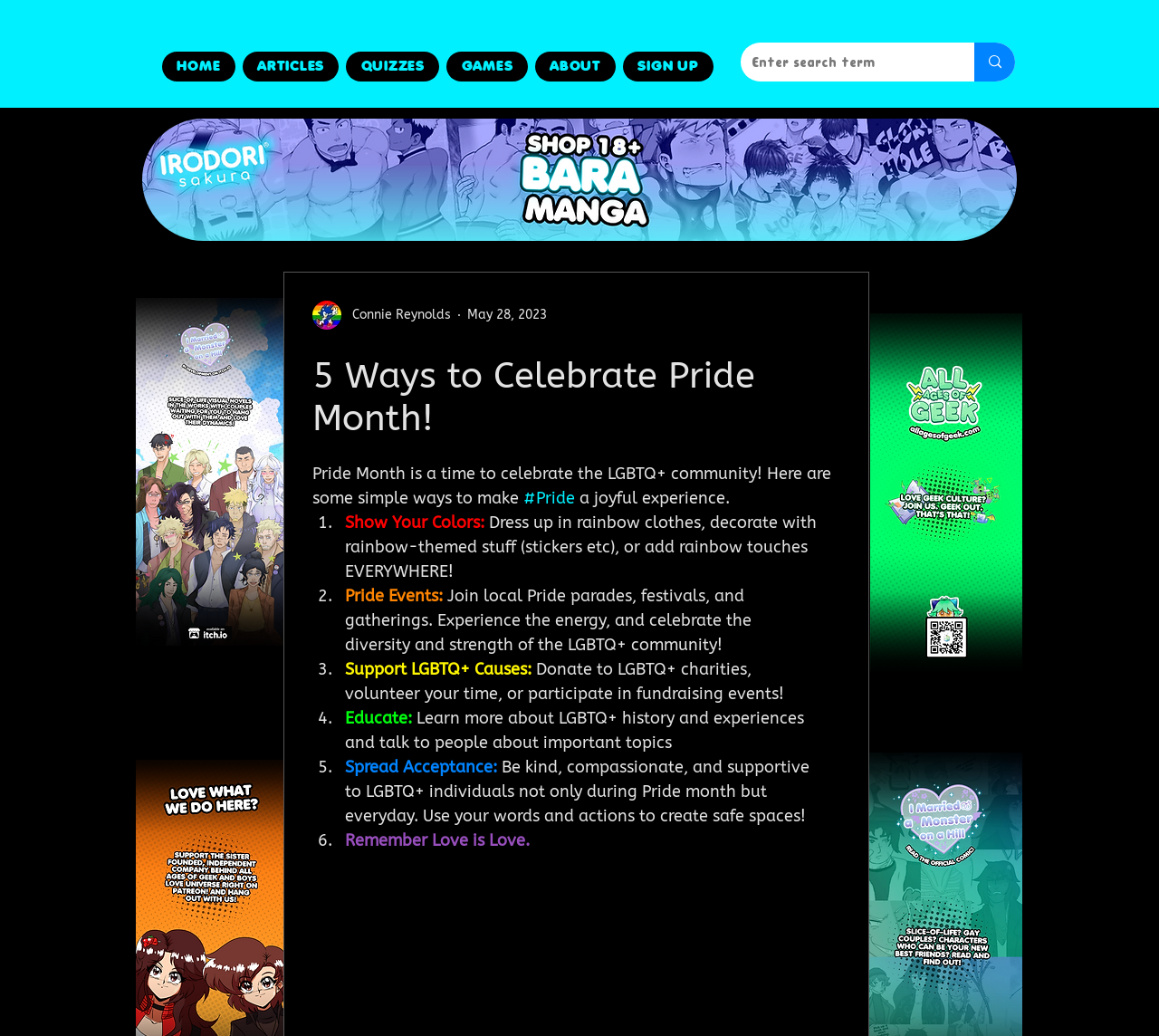What is the fourth way to celebrate Pride Month?
Refer to the image and offer an in-depth and detailed answer to the question.

The fourth way to celebrate Pride Month is to educate oneself about LGBTQ+ history and experiences. This is indicated by the text 'Educate:' and the subsequent description 'Learn more about LGBTQ+ history and experiences and talk to people about important topics'.